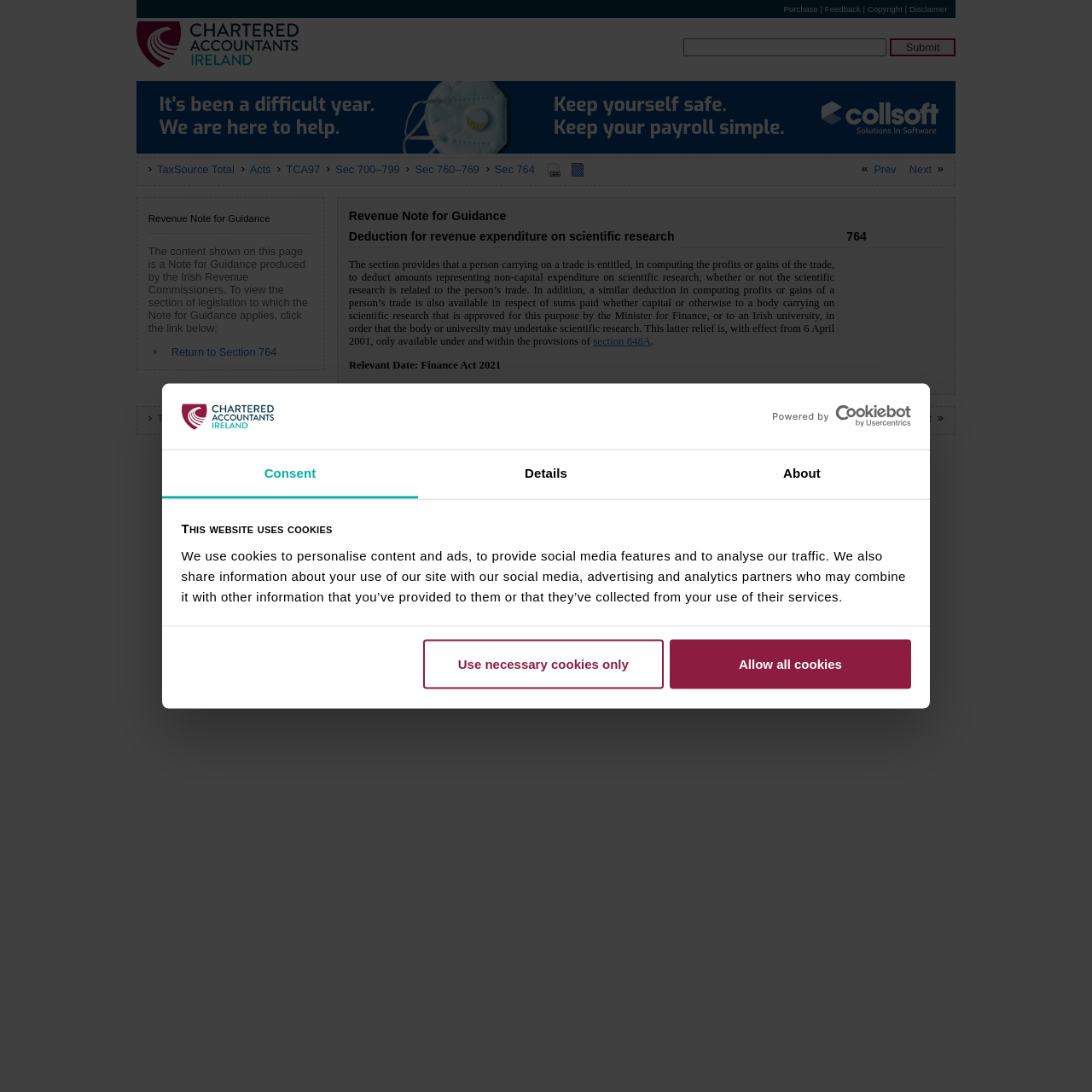Determine the bounding box coordinates for the clickable element required to fulfill the instruction: "Click the 'Purchase' link". Provide the coordinates as four float numbers between 0 and 1, i.e., [left, top, right, bottom].

[0.718, 0.004, 0.749, 0.012]